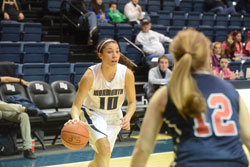What is the color of the opponent's jersey?
Please answer the question with a detailed and comprehensive explanation.

The opponent of the player in the white jersey is wearing a blue jersey with the number 12, indicating that they are from a different team.